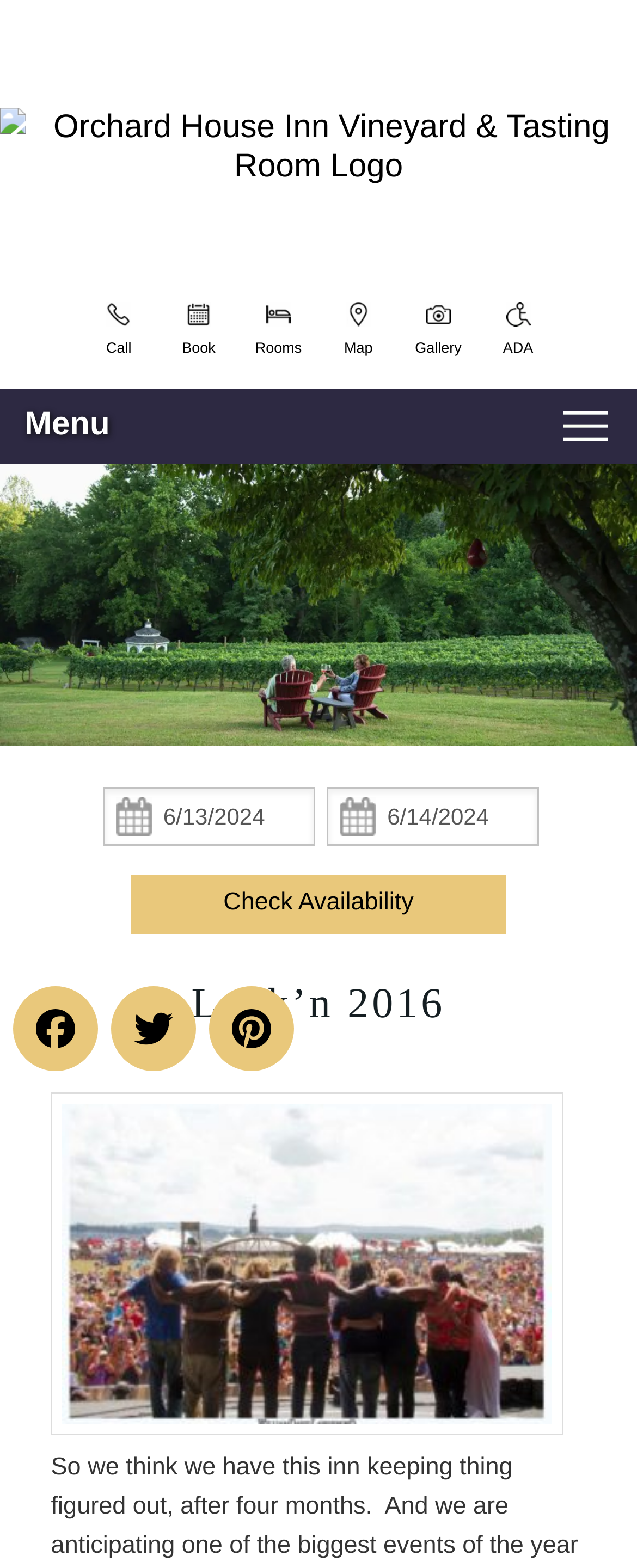Respond with a single word or phrase to the following question:
What social media platforms are linked on the webpage?

Facebook, Twitter, Pinterest